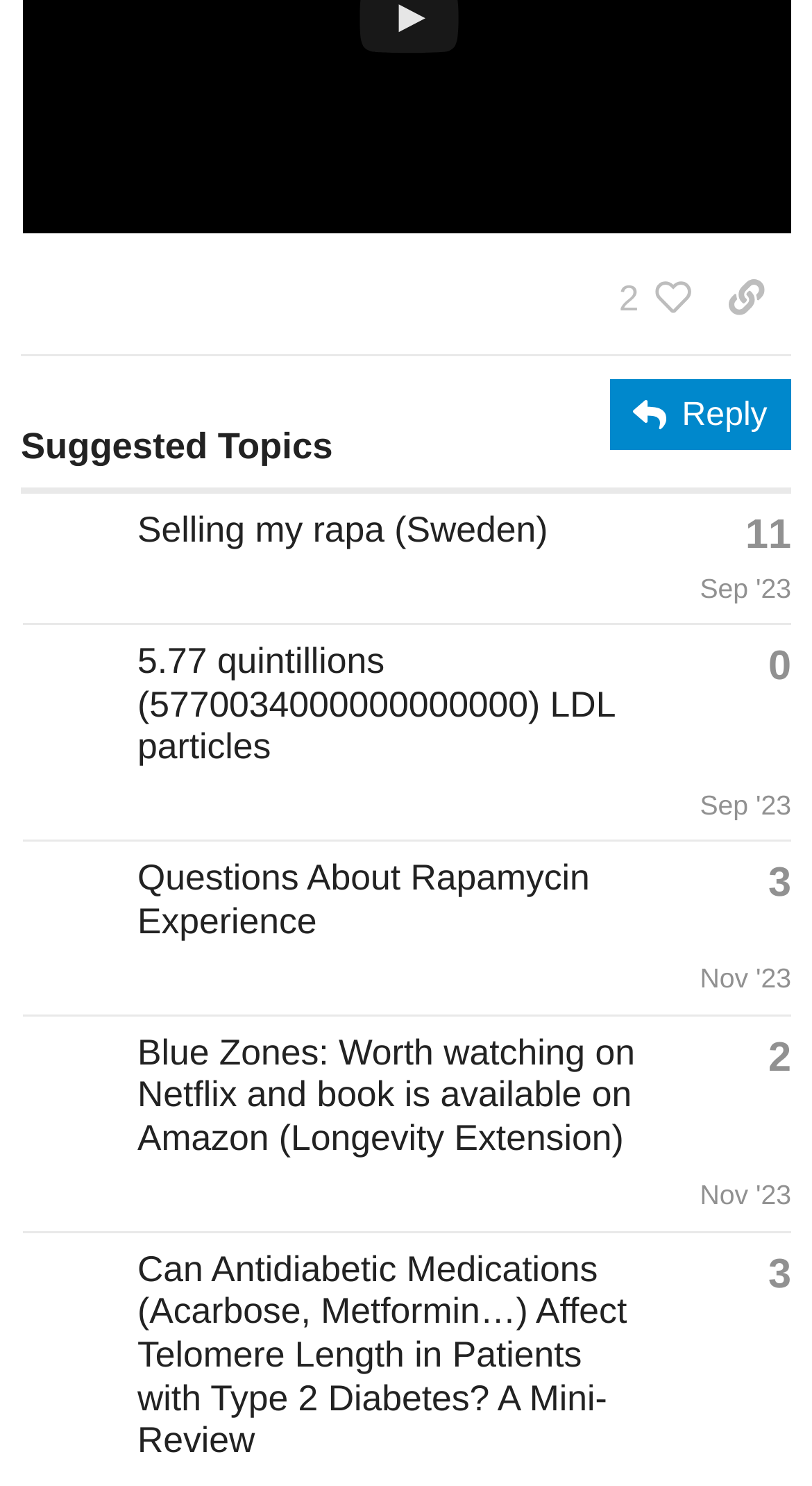Locate the coordinates of the bounding box for the clickable region that fulfills this instruction: "Click on Home".

None